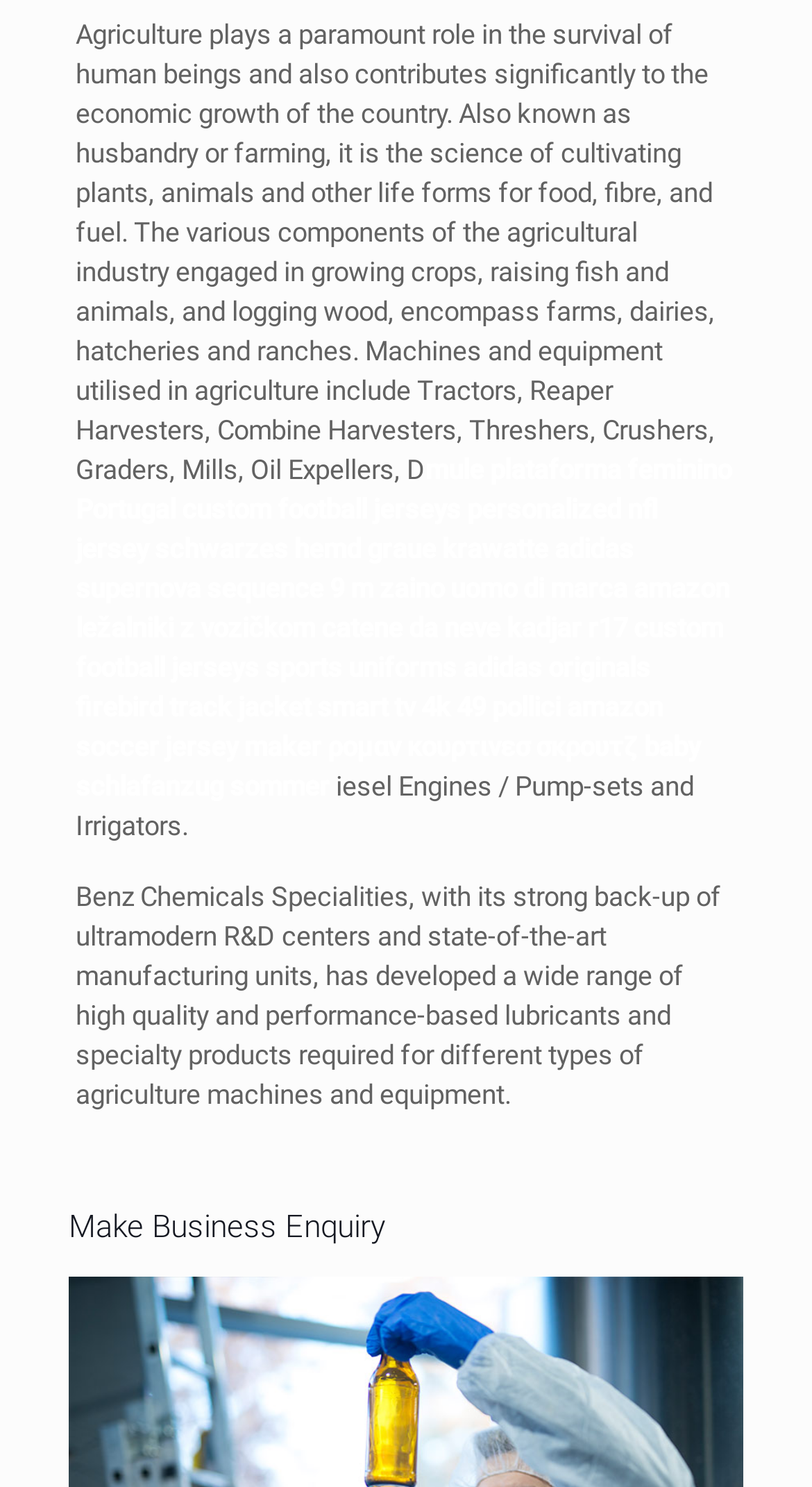Determine the bounding box for the UI element that matches this description: "schwarzes hemd graue krawatte".

[0.19, 0.359, 0.675, 0.38]